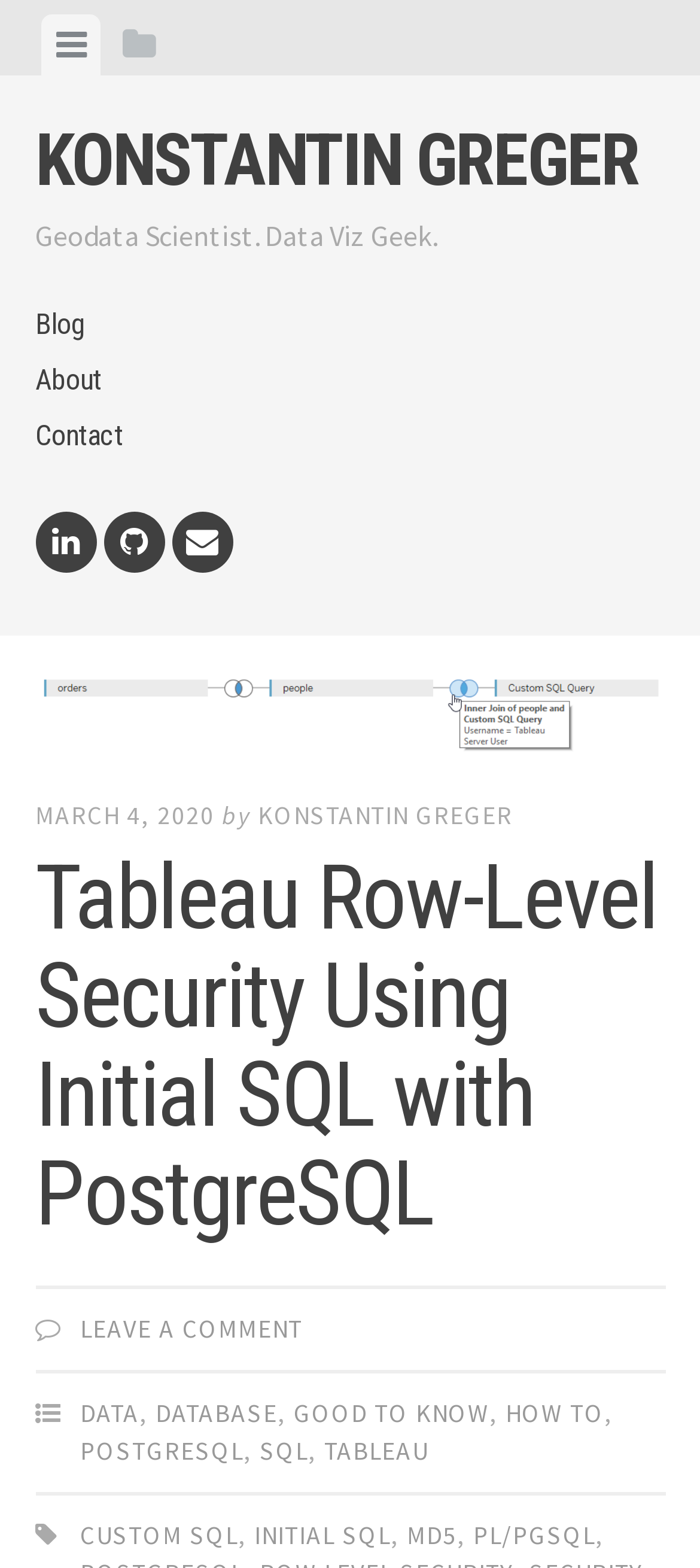Respond to the question below with a concise word or phrase:
What is the title of the first blog post?

Tableau Row-Level Security Using Initial SQL with PostgreSQL